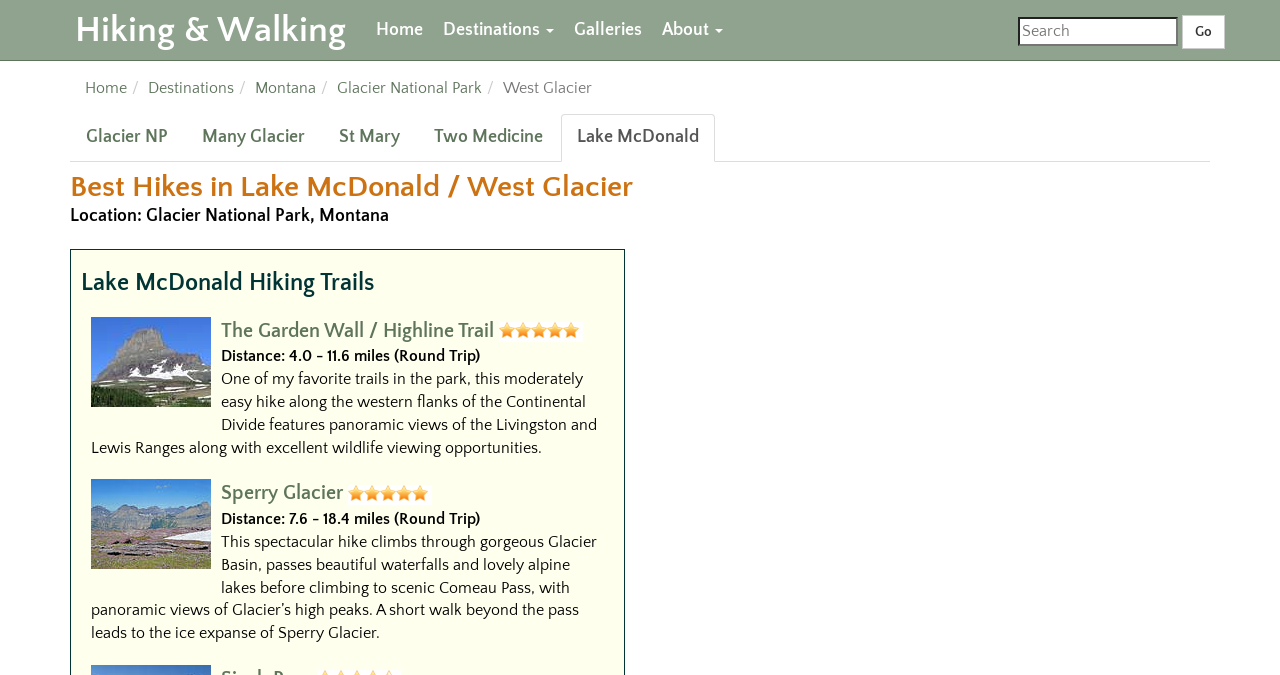What is the name of the first hiking trail listed?
Can you offer a detailed and complete answer to this question?

I looked at the trail descriptions on the page and found that the first trail listed is 'The Garden Wall / Highline Trail'.